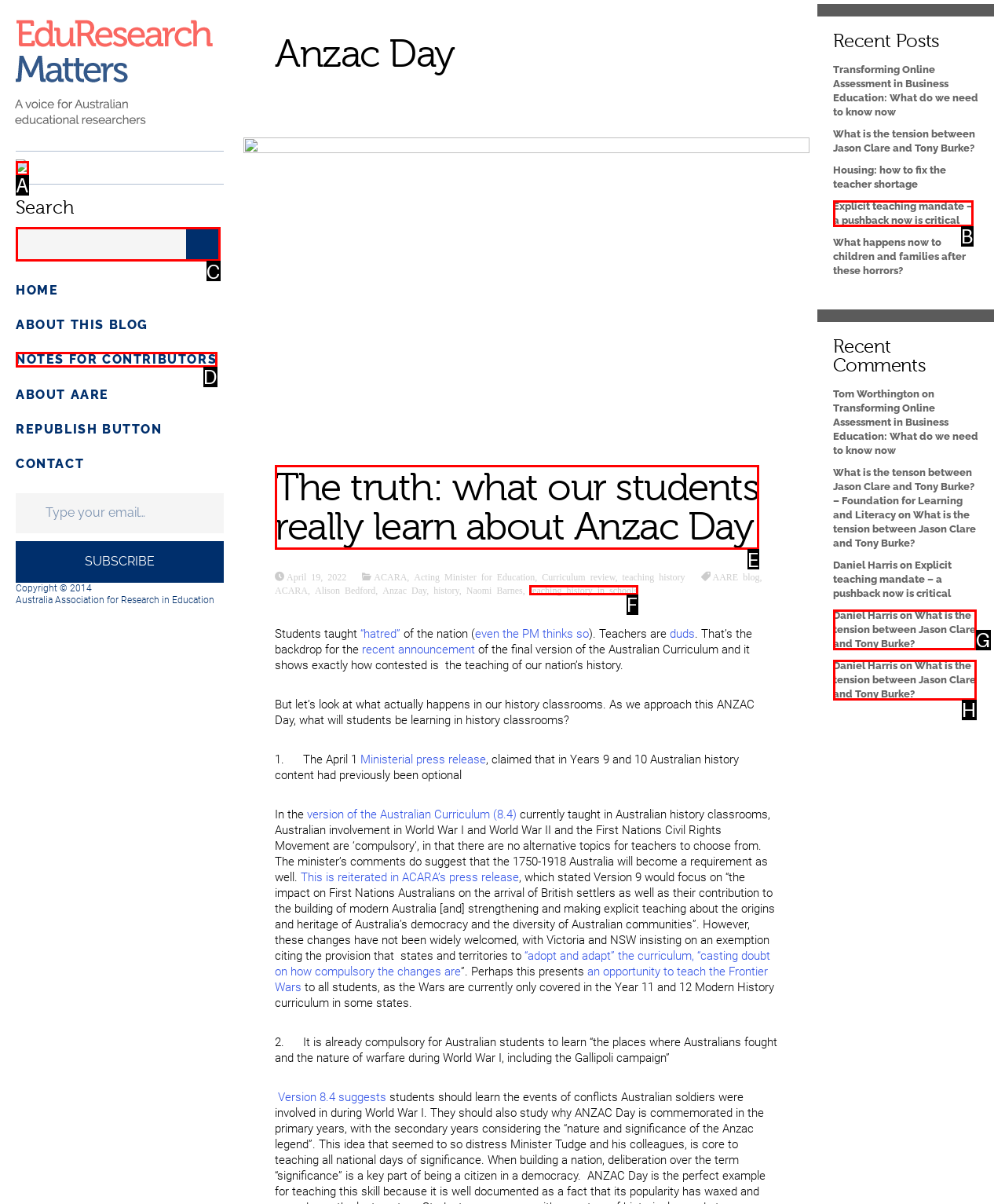Please identify the correct UI element to click for the task: Search for something Respond with the letter of the appropriate option.

C